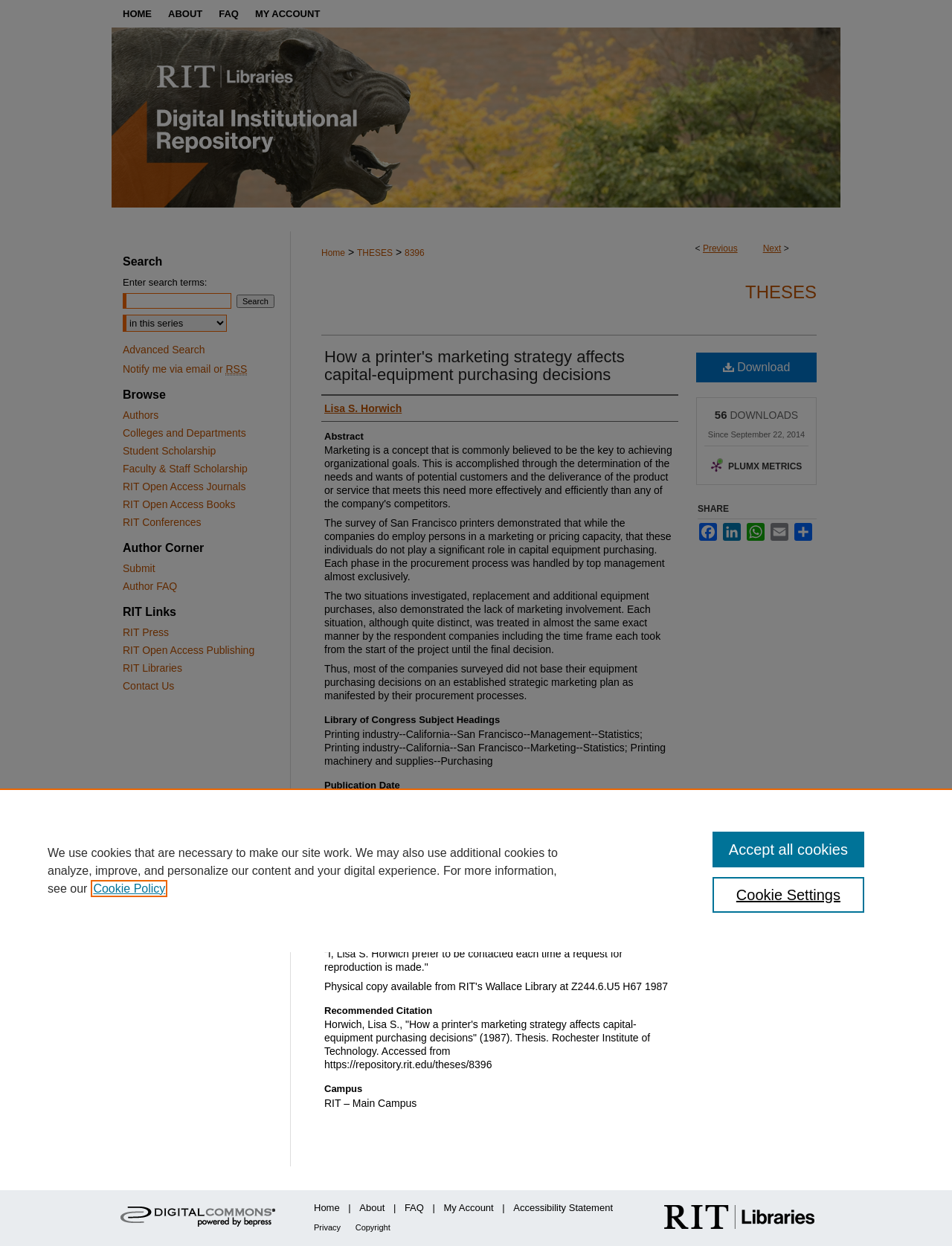Determine the bounding box for the HTML element described here: "Colleges and Departments". The coordinates should be given as [left, top, right, bottom] with each number being a float between 0 and 1.

[0.129, 0.343, 0.305, 0.352]